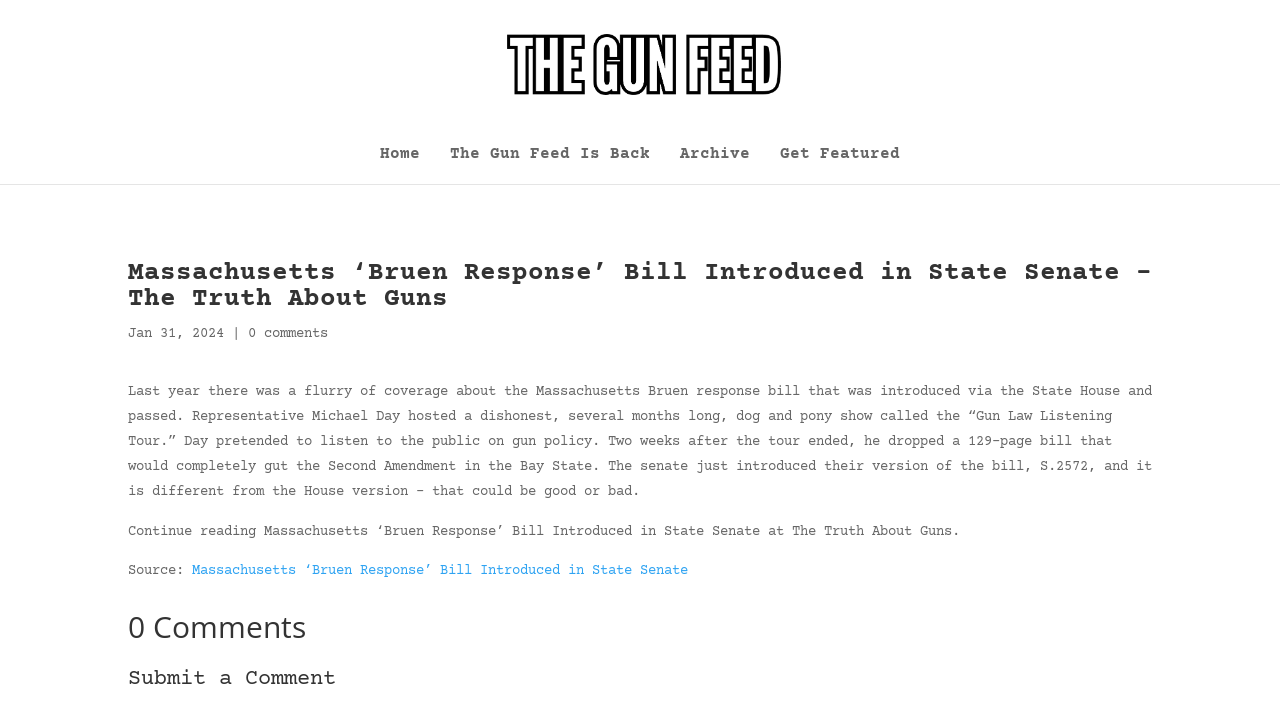Given the description Home, predict the bounding box coordinates of the UI element. Ensure the coordinates are in the format (top-left x, top-left y, bottom-right x, bottom-right y) and all values are between 0 and 1.

[0.297, 0.209, 0.328, 0.261]